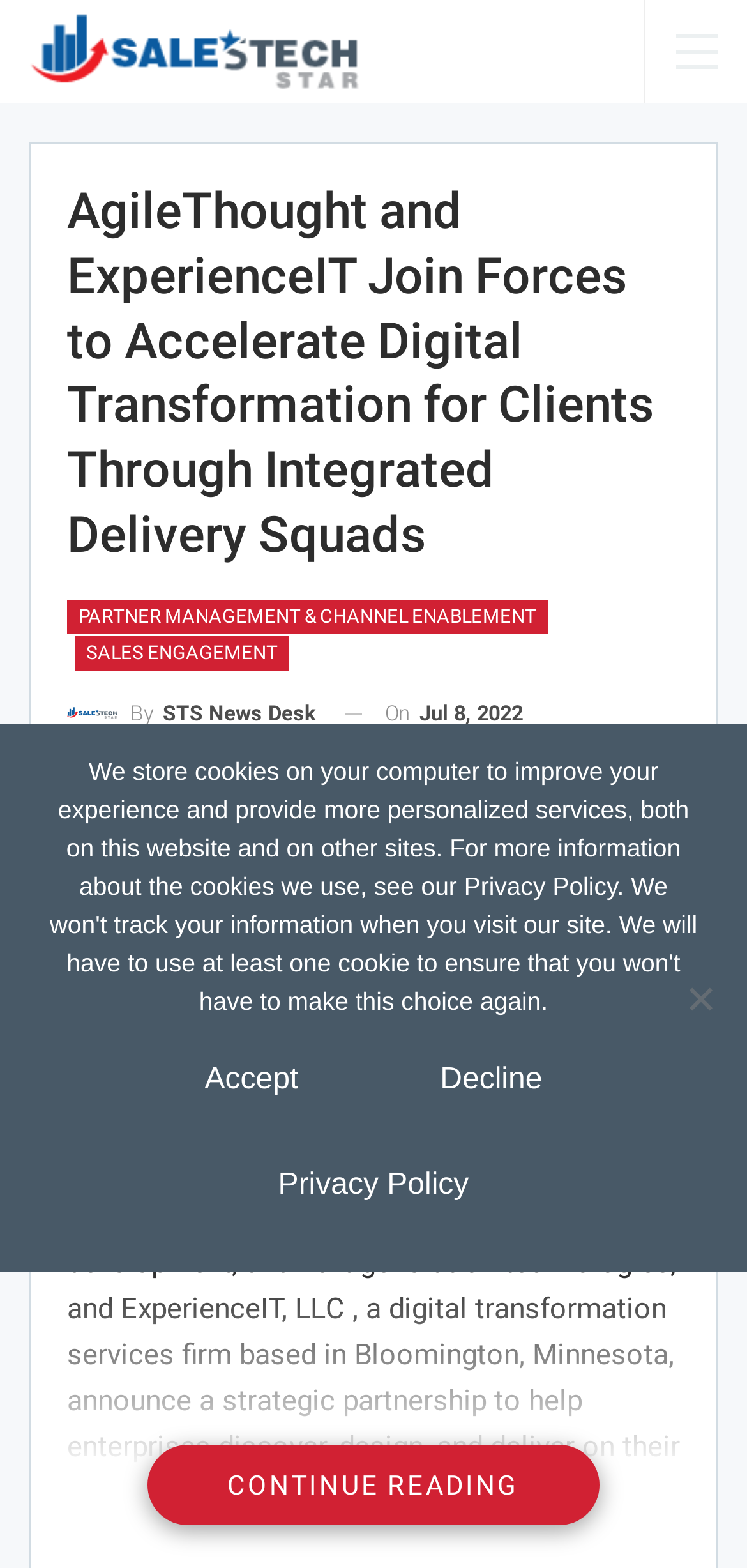Identify the bounding box of the UI element that matches this description: "Continue Reading".

[0.197, 0.921, 0.803, 0.972]